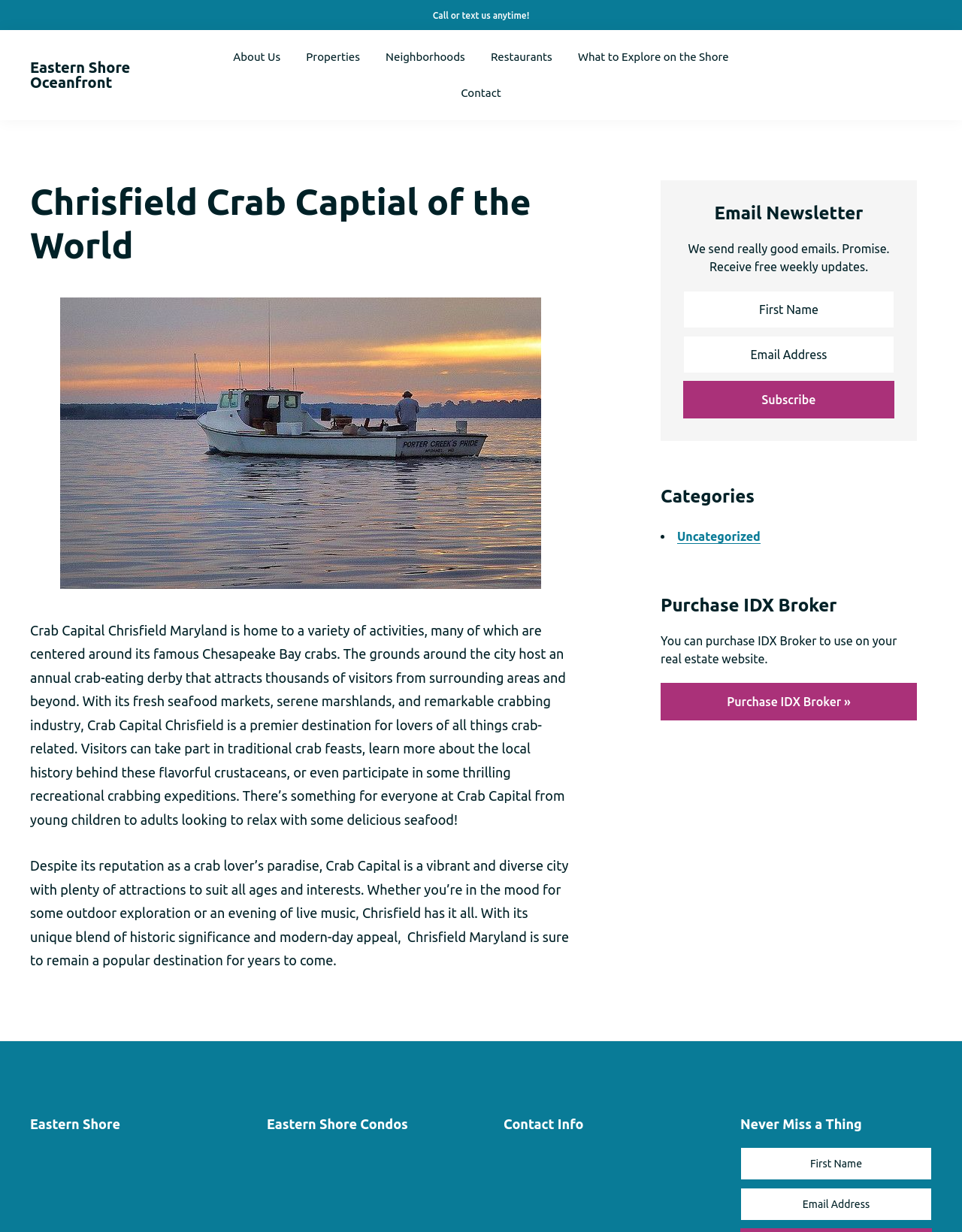Locate and generate the text content of the webpage's heading.

Chrisfield Crab Captial of the World